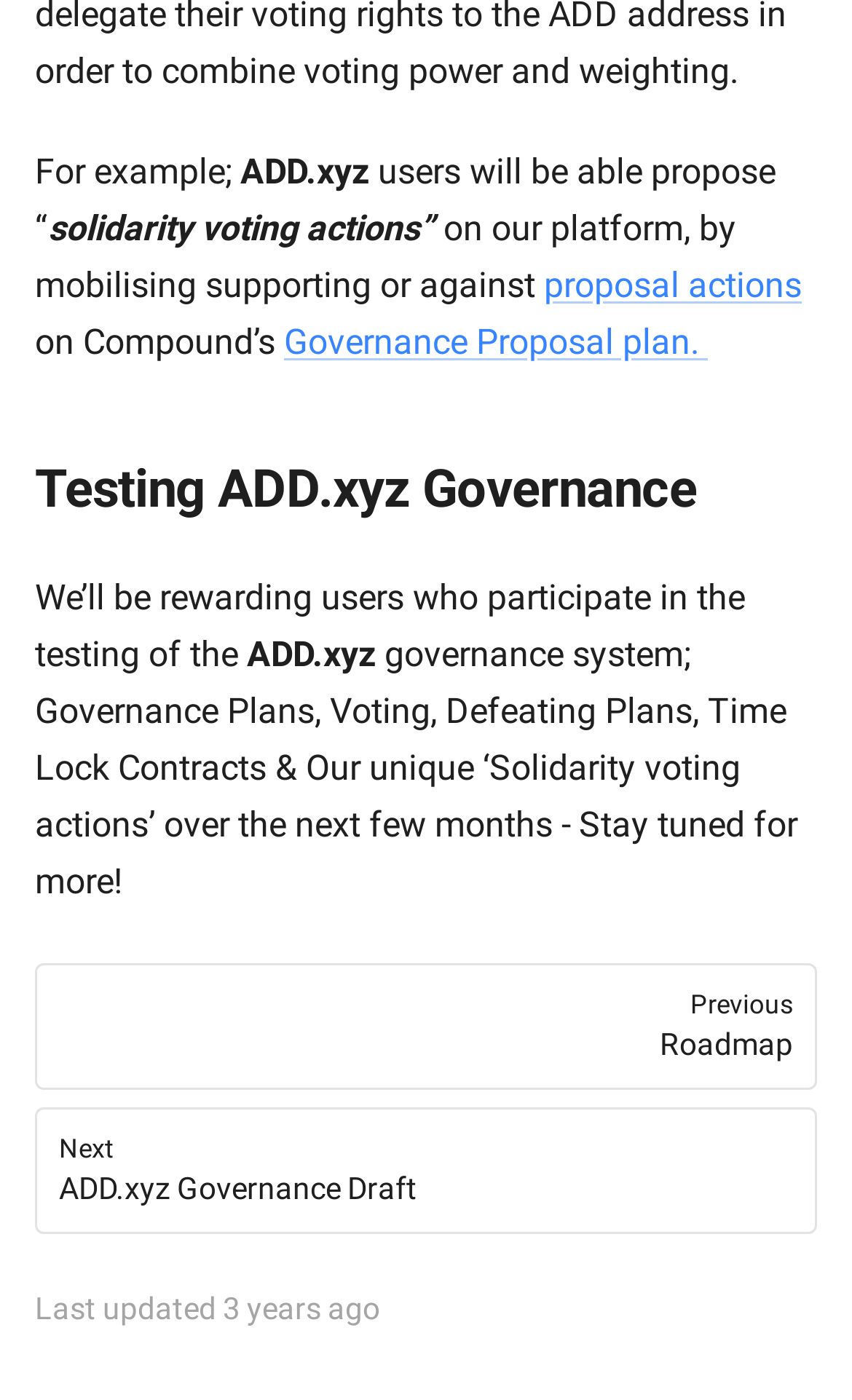Extract the bounding box coordinates for the described element: "Governance Proposal plan.". The coordinates should be represented as four float numbers between 0 and 1: [left, top, right, bottom].

[0.333, 0.229, 0.831, 0.259]